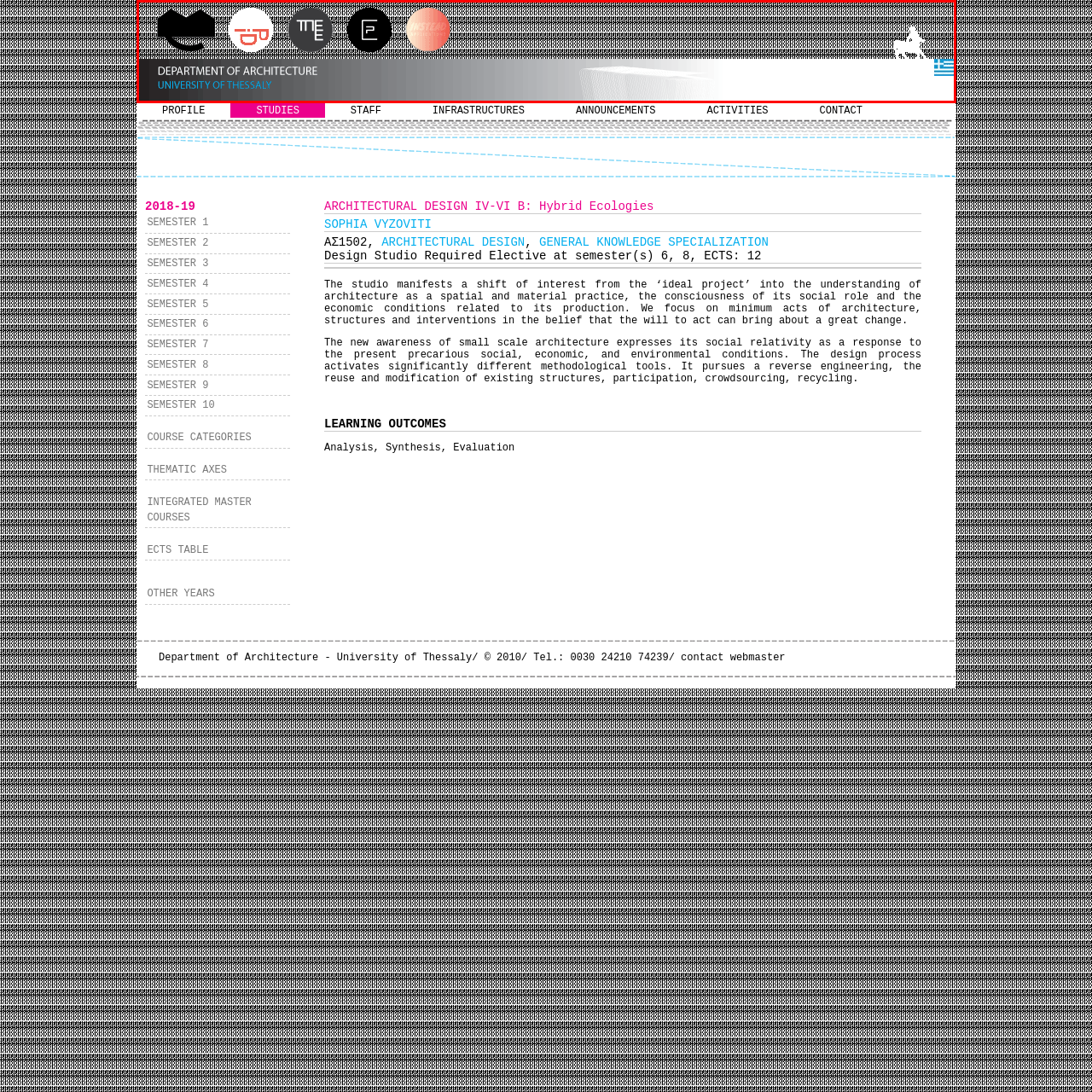Articulate a detailed narrative of what is visible inside the red-delineated region of the image.

The image features a sleek and modern design header for the Department of Architecture at the University of Thessaly. It showcases a series of stylized icons representing architectural elements or concepts, followed by the department's name prominently displayed: "DEPARTMENT OF ARCHITECTURE." Directly beneath, the university name, "UNIVERSITY OF THESSALY," is showcased in a bold and contemporary font. The overall aesthetic is minimalistic yet professional, with a gradient background that transitions from dark to light, enhancing the modern feel of the department's branding. This design emphasizes the department's focus on innovation and contemporary architectural practices.